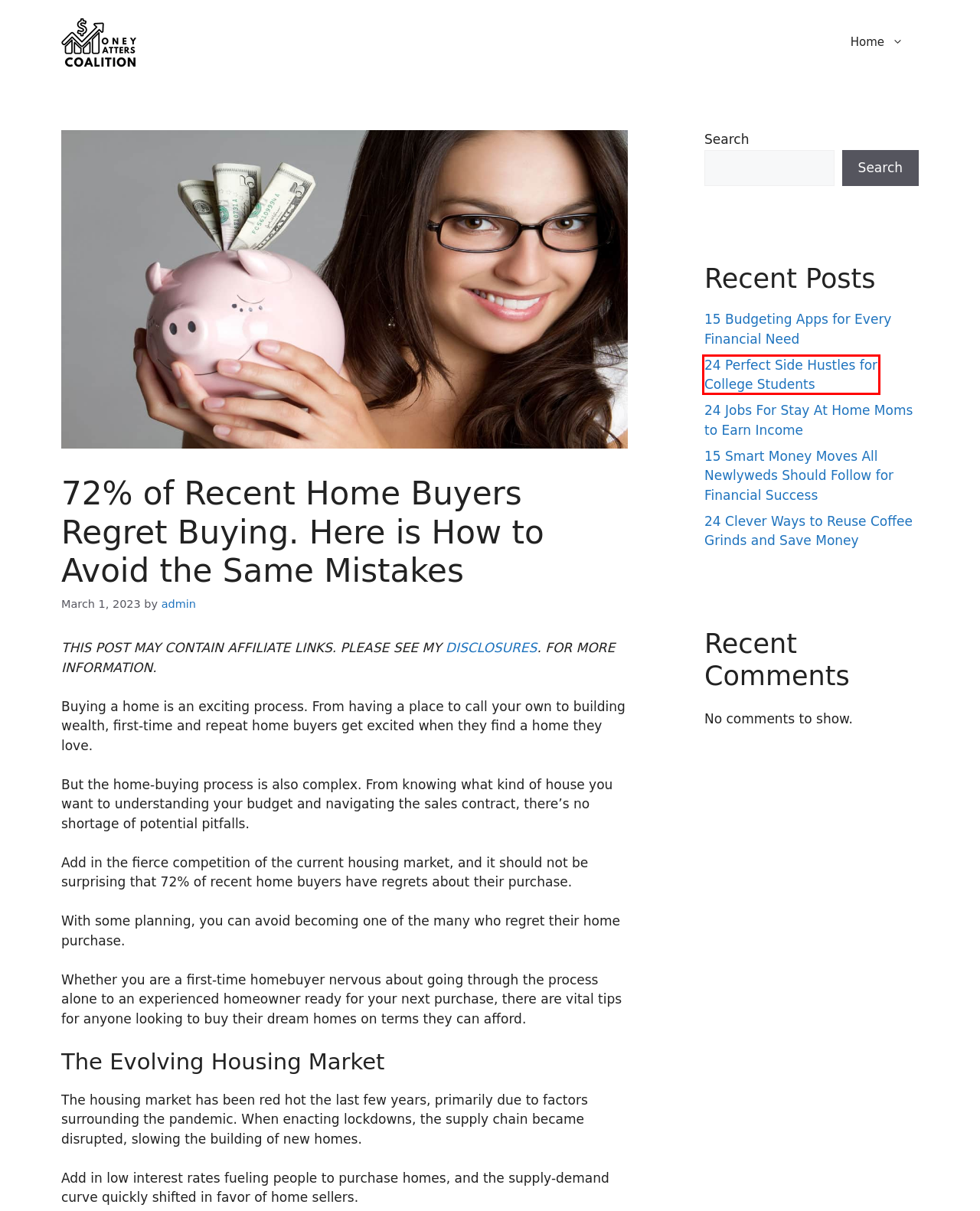Look at the screenshot of a webpage with a red bounding box and select the webpage description that best corresponds to the new page after clicking the element in the red box. Here are the options:
A. 24 Jobs For Stay At Home Moms to Earn Income – missionmoneymatters.org
B. 24 Perfect Side Hustles for College Students – missionmoneymatters.org
C. Terms And Conditions - Money Smart Guides
D. 24 Clever Ways to Reuse Coffee Grinds and Save Money – missionmoneymatters.org
E. admin – missionmoneymatters.org
F. 15 Smart Money Moves All Newlyweds Should Follow for Financial Success – missionmoneymatters.org
G. missionmoneymatters.org
H. 15 Budgeting Apps for Every Financial Need – missionmoneymatters.org

B